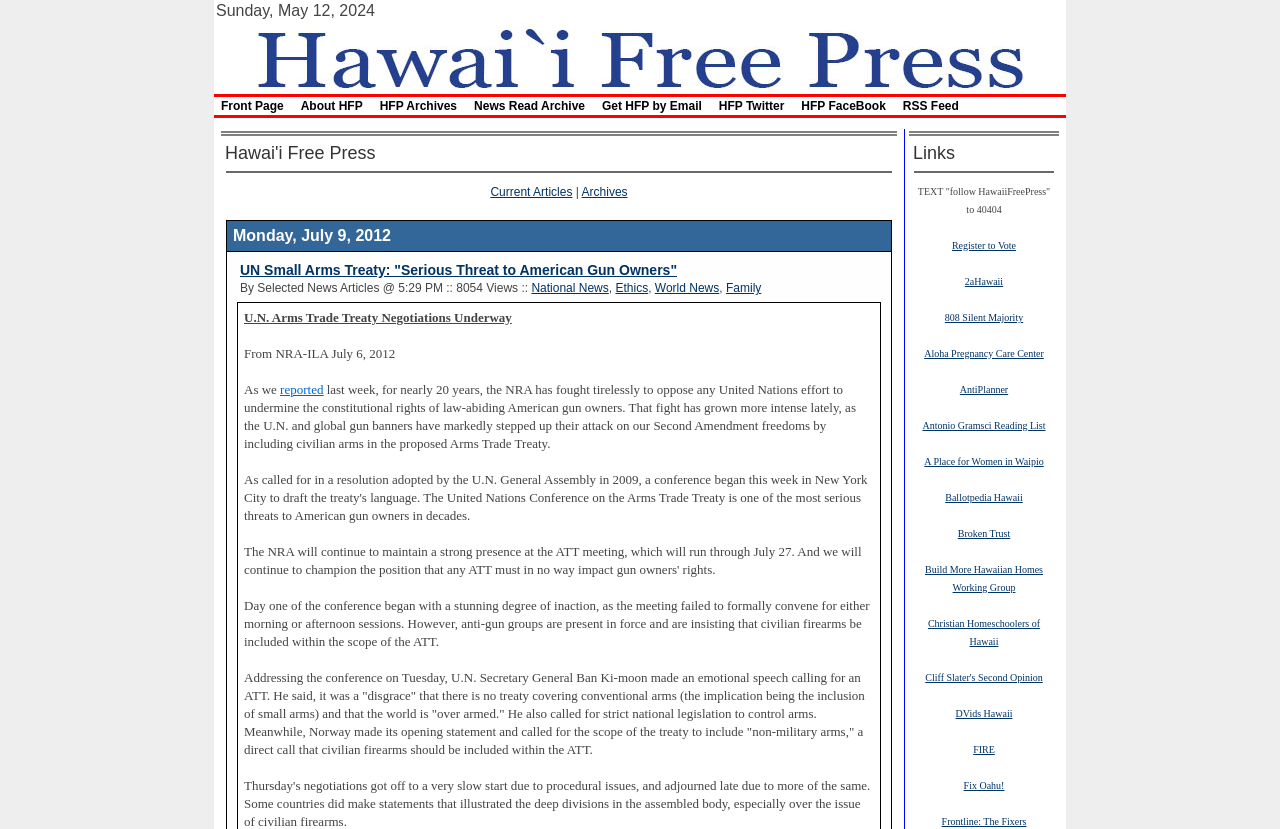Locate the bounding box coordinates of the clickable element to fulfill the following instruction: "Read the article 'UN Small Arms Treaty: "Serious Threat to American Gun Owners"'". Provide the coordinates as four float numbers between 0 and 1 in the format [left, top, right, bottom].

[0.188, 0.316, 0.529, 0.335]